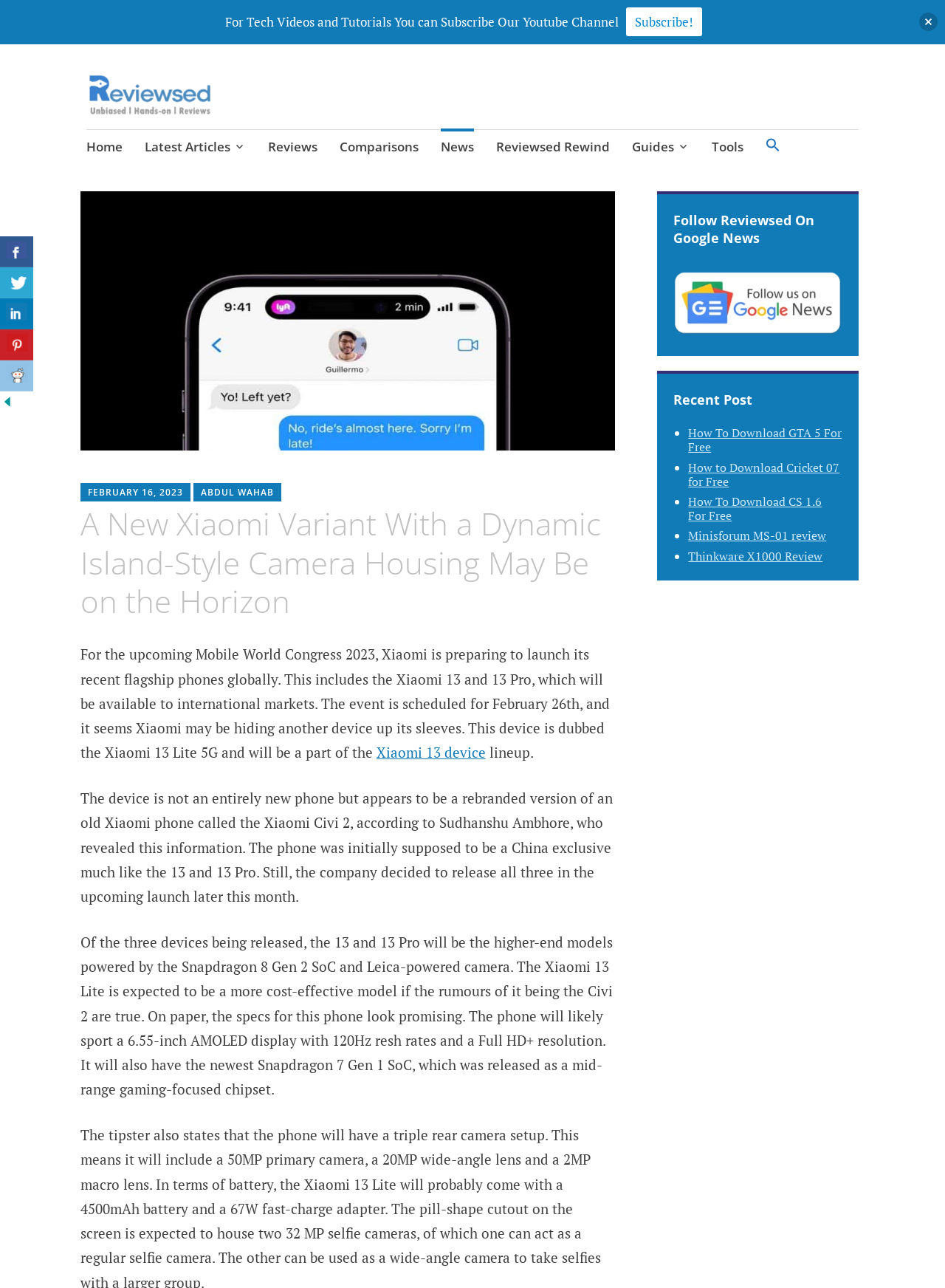Specify the bounding box coordinates of the area to click in order to execute this command: 'Read the review of Minisforum MS-01'. The coordinates should consist of four float numbers ranging from 0 to 1, and should be formatted as [left, top, right, bottom].

[0.728, 0.41, 0.874, 0.422]